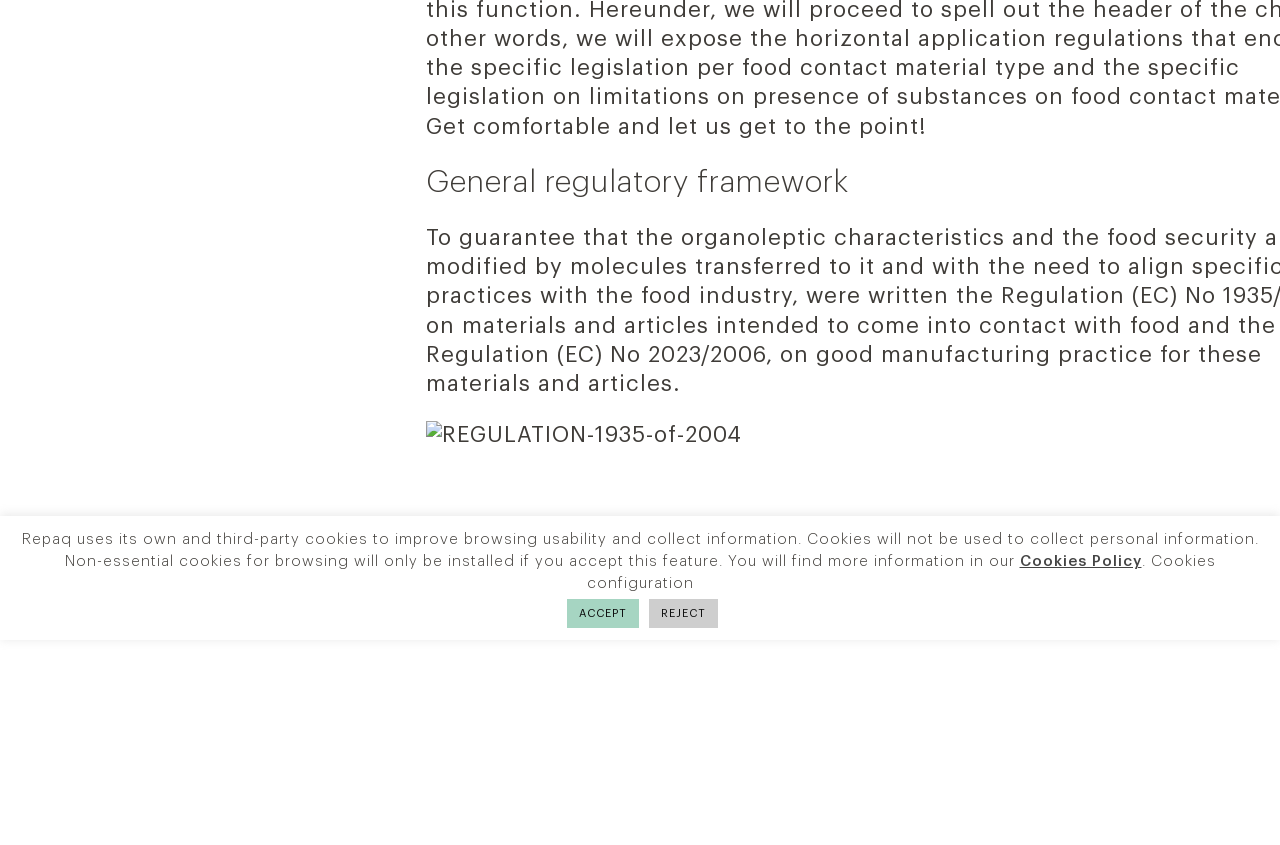Using the provided element description "Cookies configuration", determine the bounding box coordinates of the UI element.

[0.458, 0.656, 0.95, 0.699]